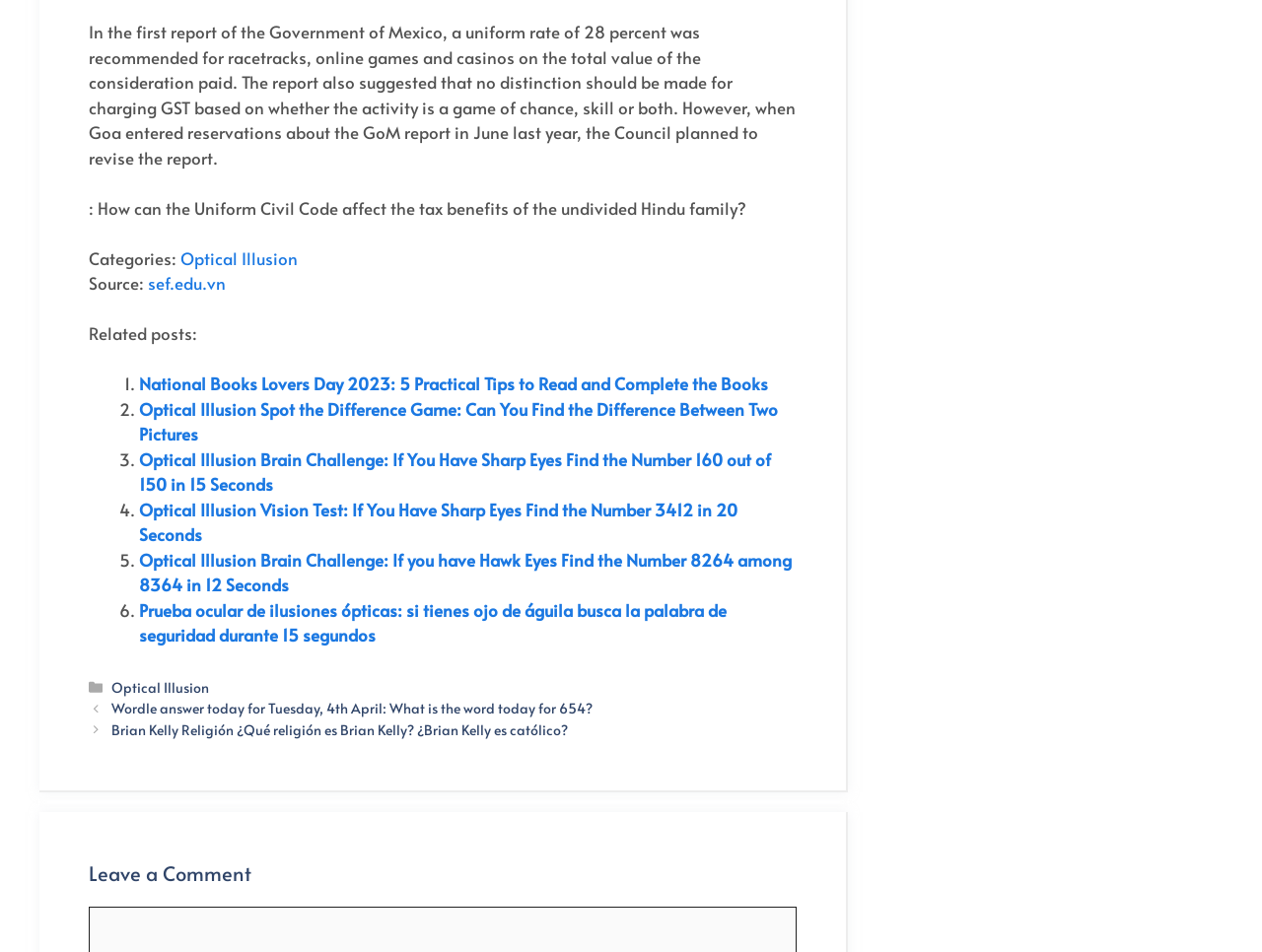Determine the bounding box coordinates of the region I should click to achieve the following instruction: "Leave a comment". Ensure the bounding box coordinates are four float numbers between 0 and 1, i.e., [left, top, right, bottom].

[0.07, 0.904, 0.631, 0.931]